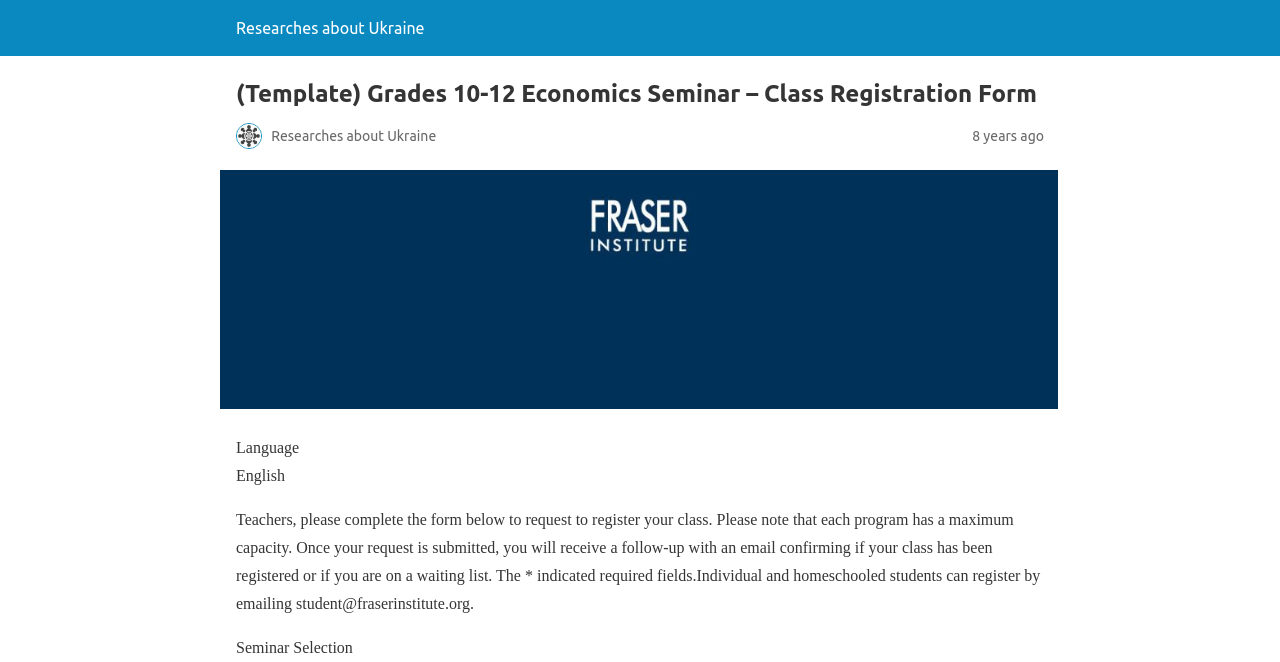What is the maximum capacity of the program?
Using the image as a reference, give an elaborate response to the question.

I looked for any information about the maximum capacity of the program, but it is not explicitly mentioned on the webpage. The text only mentions that each program has a maximum capacity, but it does not provide the specific number.